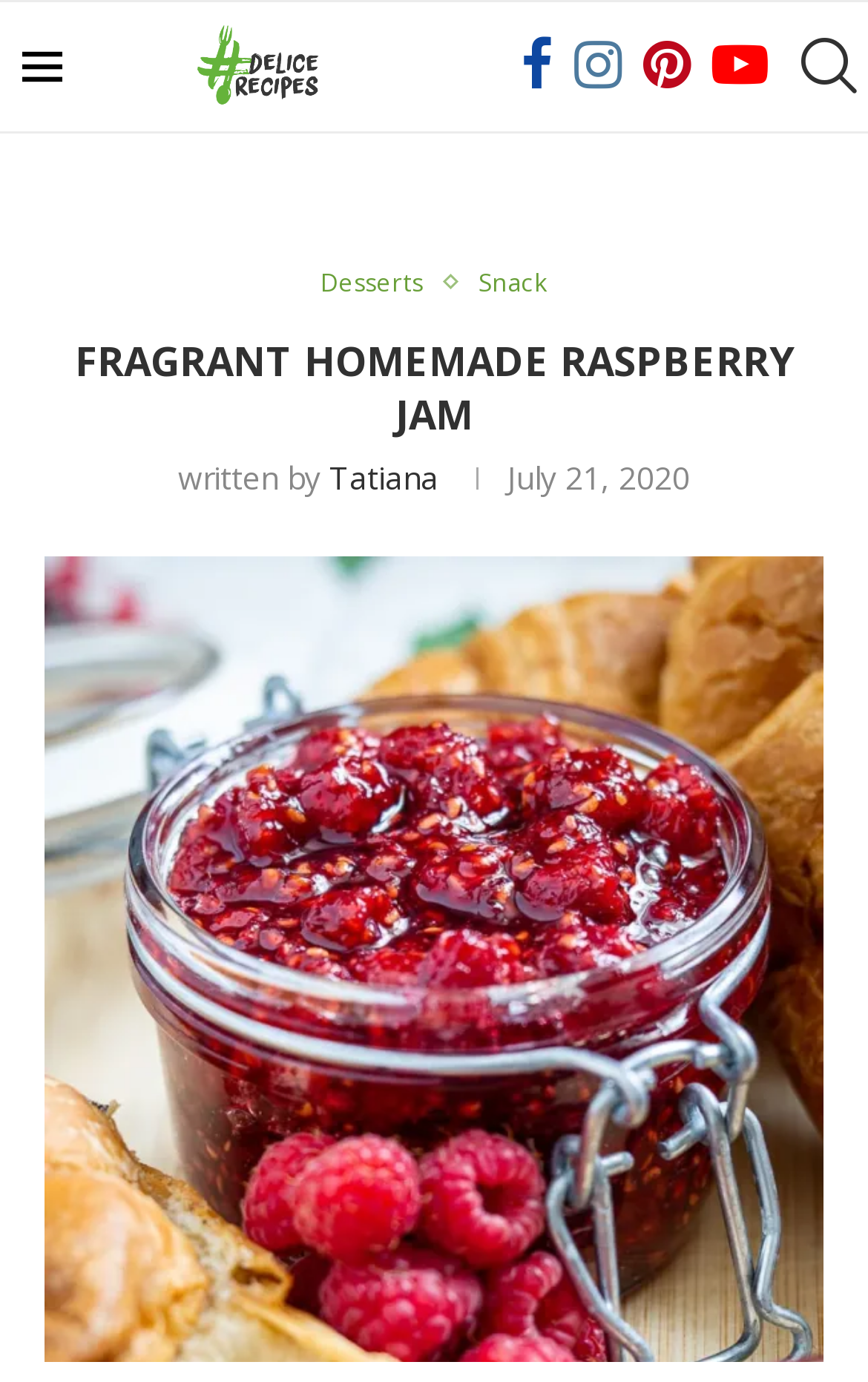Please determine the bounding box coordinates of the element's region to click in order to carry out the following instruction: "visit Tatiana's page". The coordinates should be four float numbers between 0 and 1, i.e., [left, top, right, bottom].

[0.379, 0.329, 0.505, 0.36]